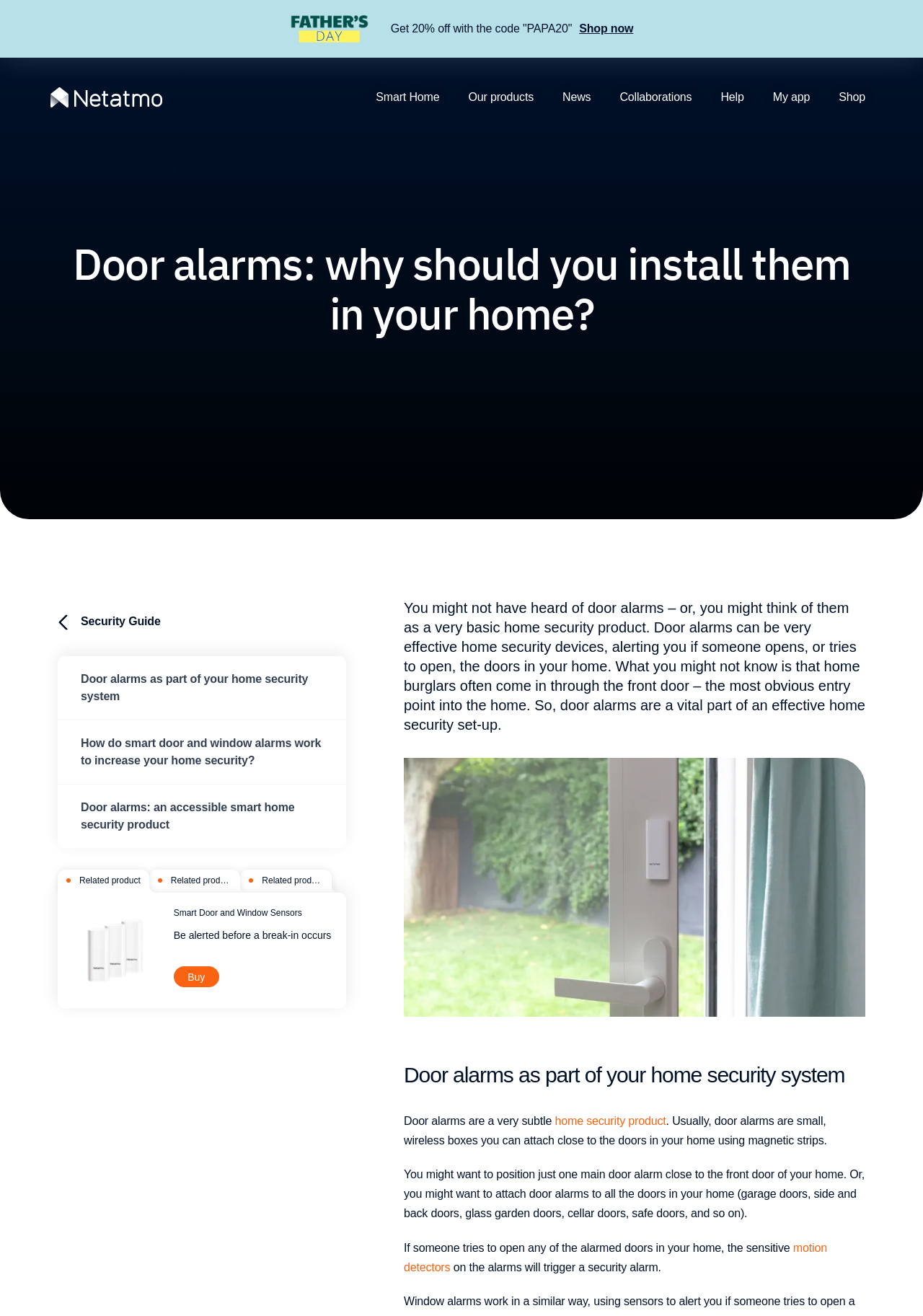What is the purpose of door alarms?
Refer to the screenshot and answer in one word or phrase.

Alerting you if someone opens or tries to open doors